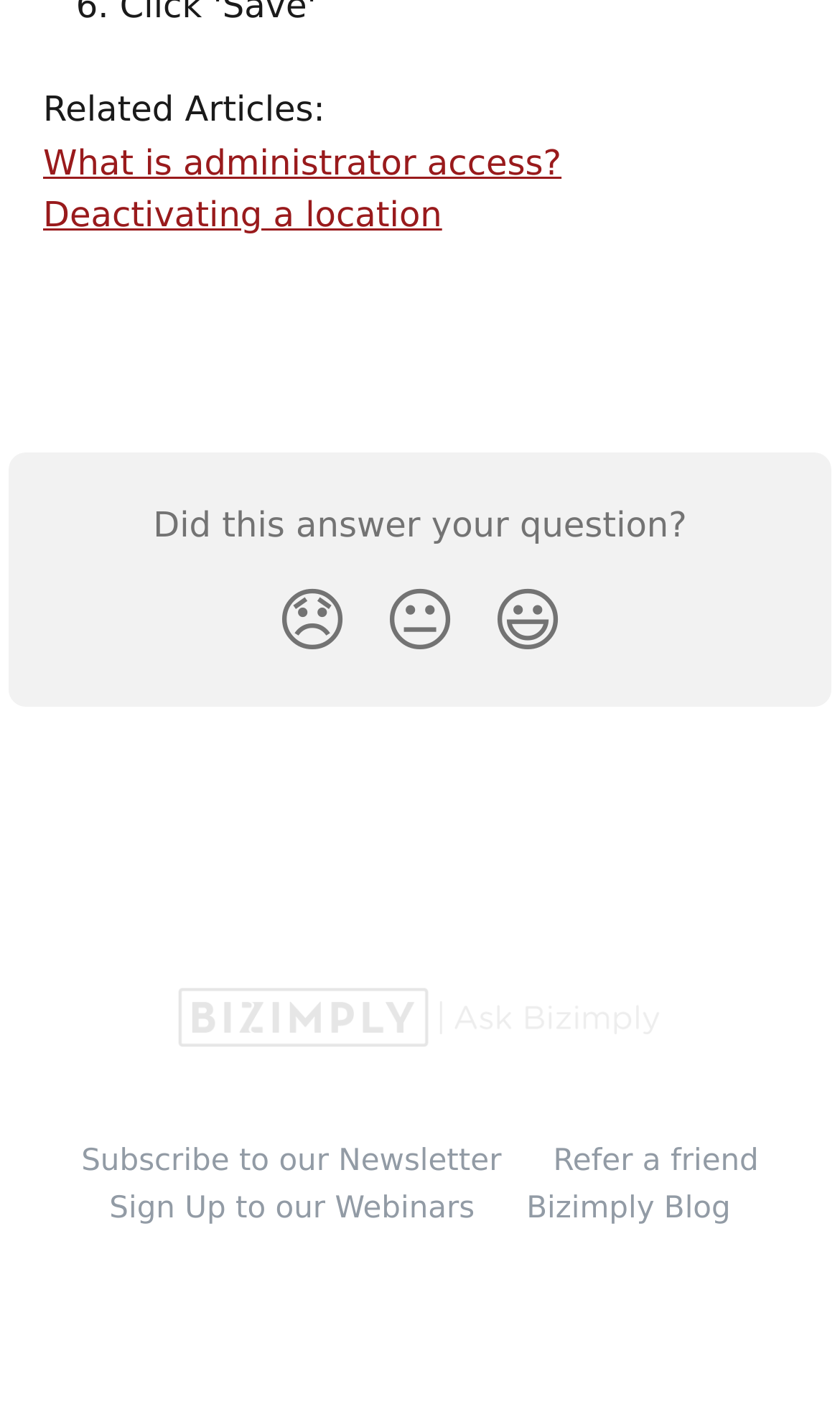Identify the bounding box coordinates necessary to click and complete the given instruction: "Click on 'Deactivating a location'".

[0.051, 0.138, 0.526, 0.167]